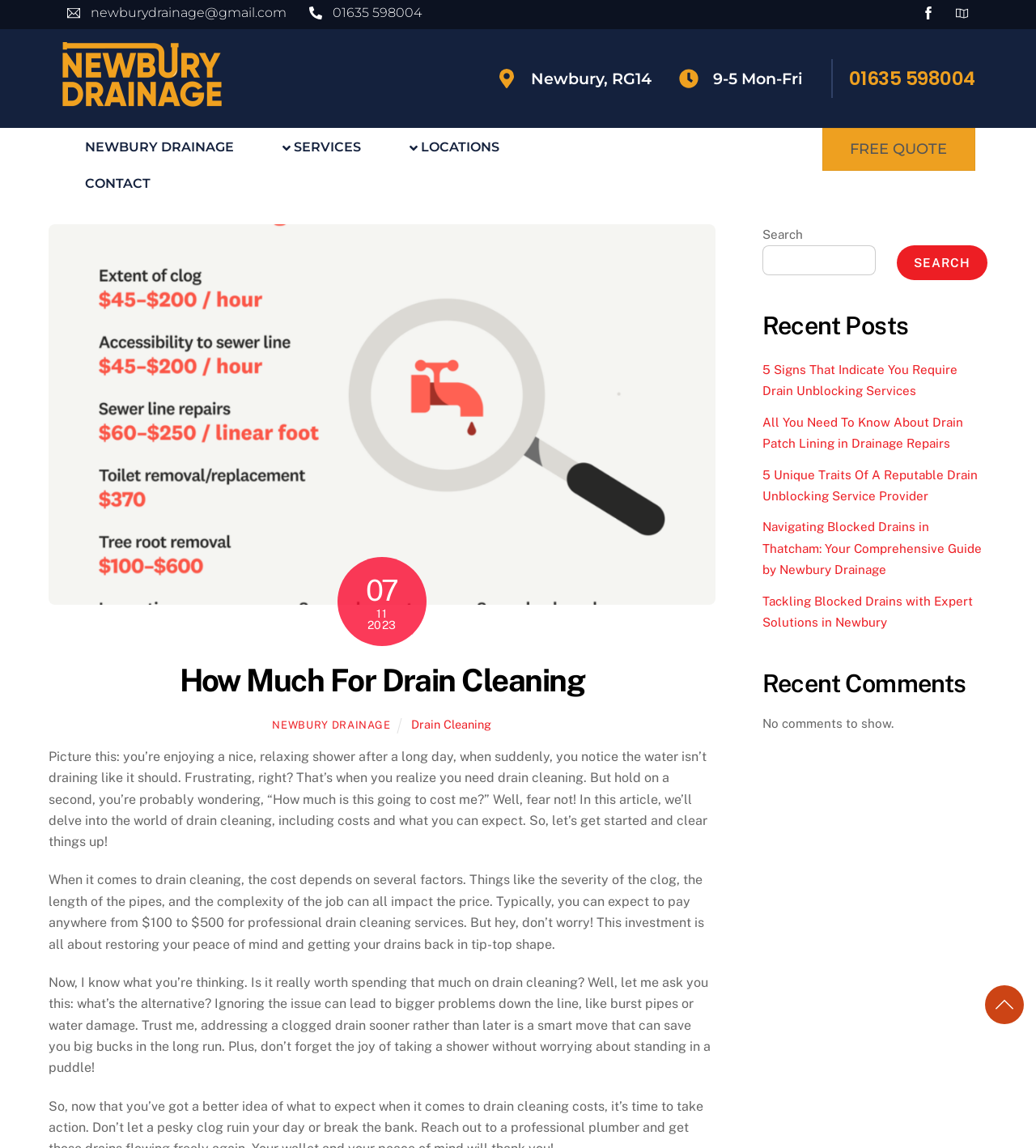What is the purpose of addressing a clogged drain sooner rather than later?
Answer the question with just one word or phrase using the image.

To save money in the long run